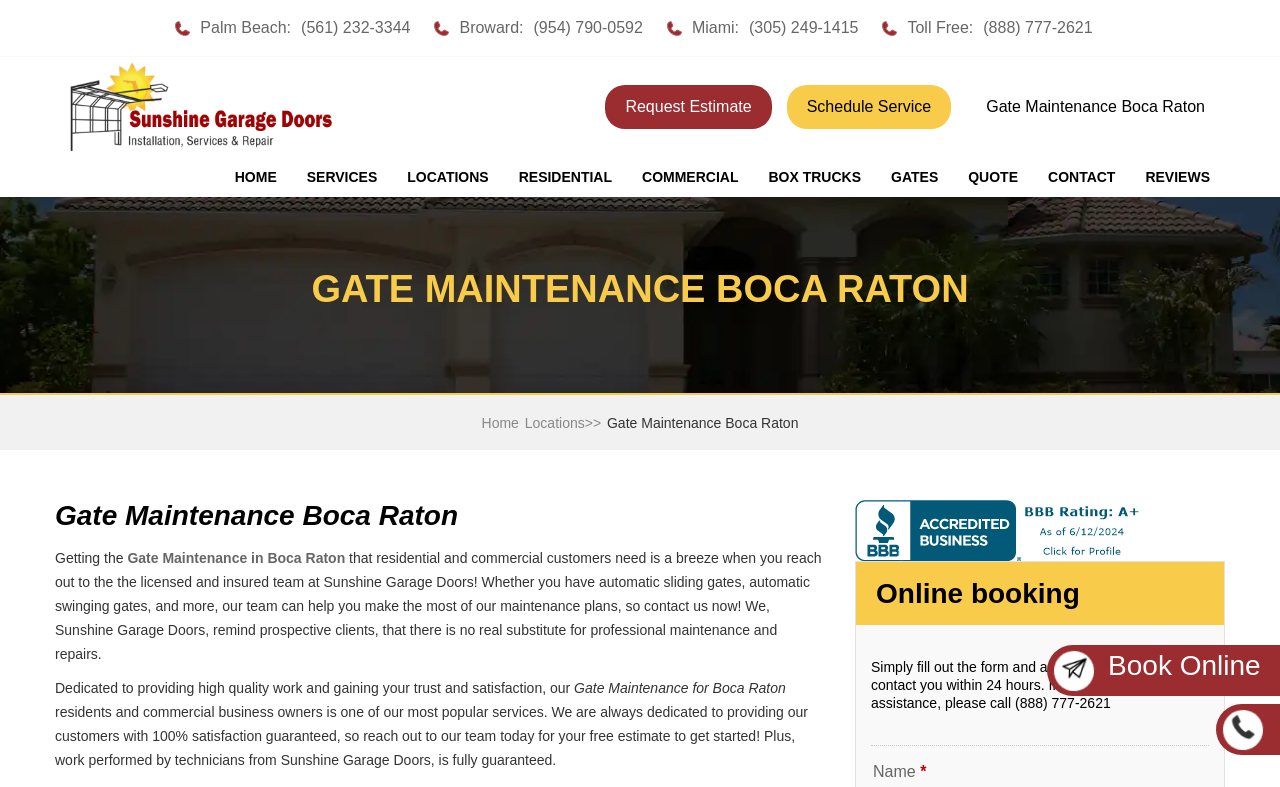Indicate the bounding box coordinates of the element that must be clicked to execute the instruction: "Call the phone number for Palm Beach". The coordinates should be given as four float numbers between 0 and 1, i.e., [left, top, right, bottom].

[0.235, 0.025, 0.321, 0.046]